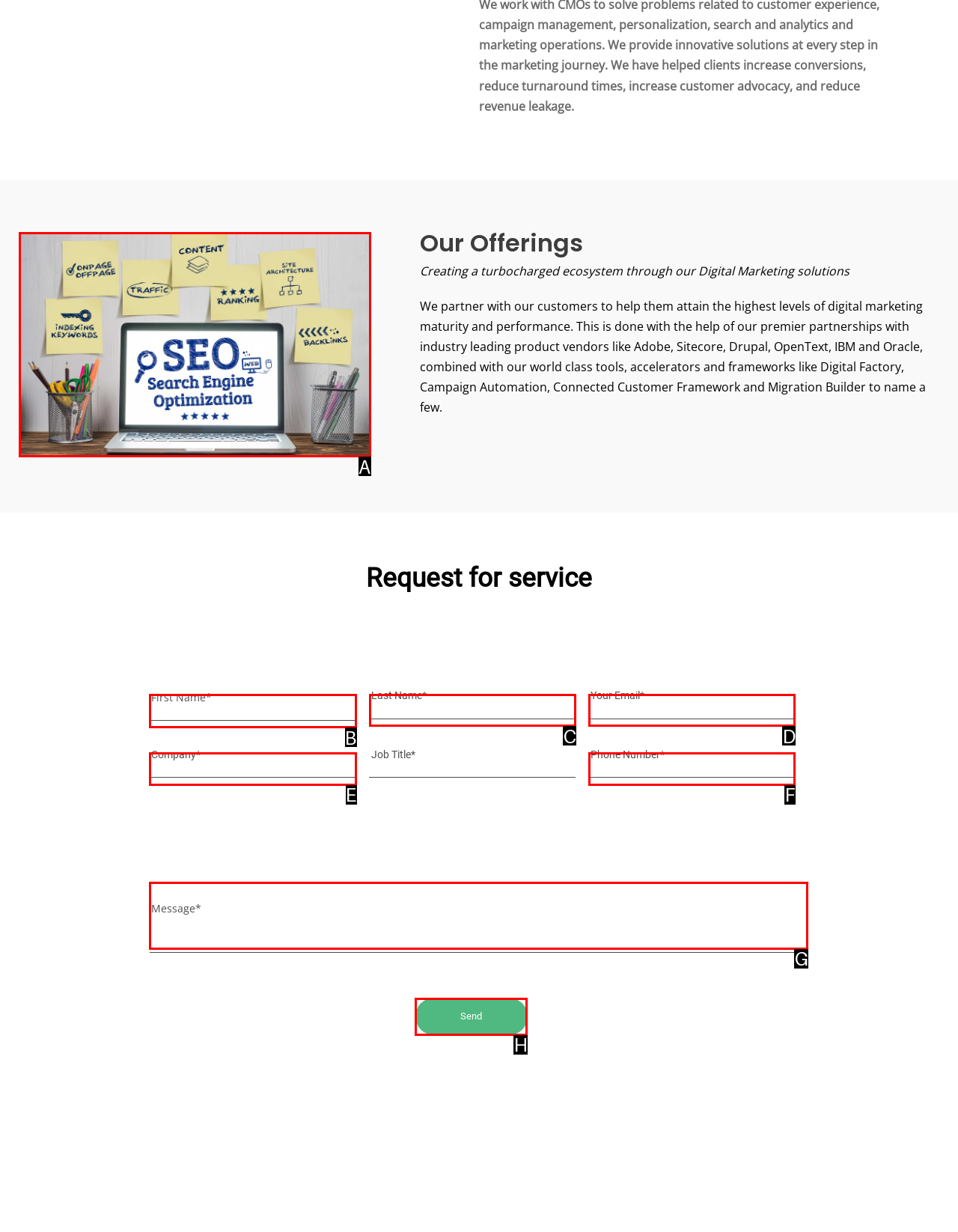Please provide the letter of the UI element that best fits the following description: name="your-email"
Respond with the letter from the given choices only.

D